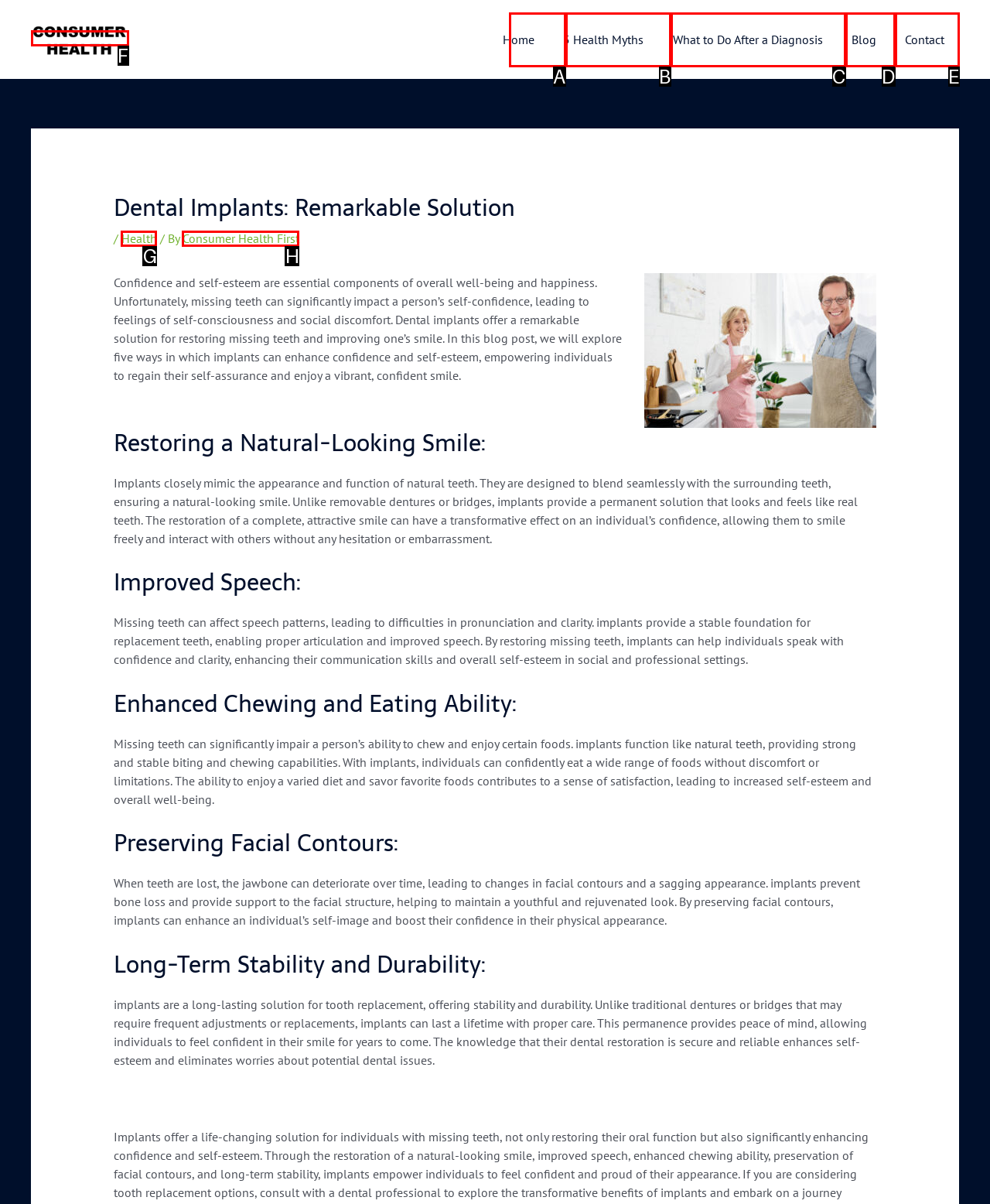Identify which option matches the following description: Home
Answer by giving the letter of the correct option directly.

A